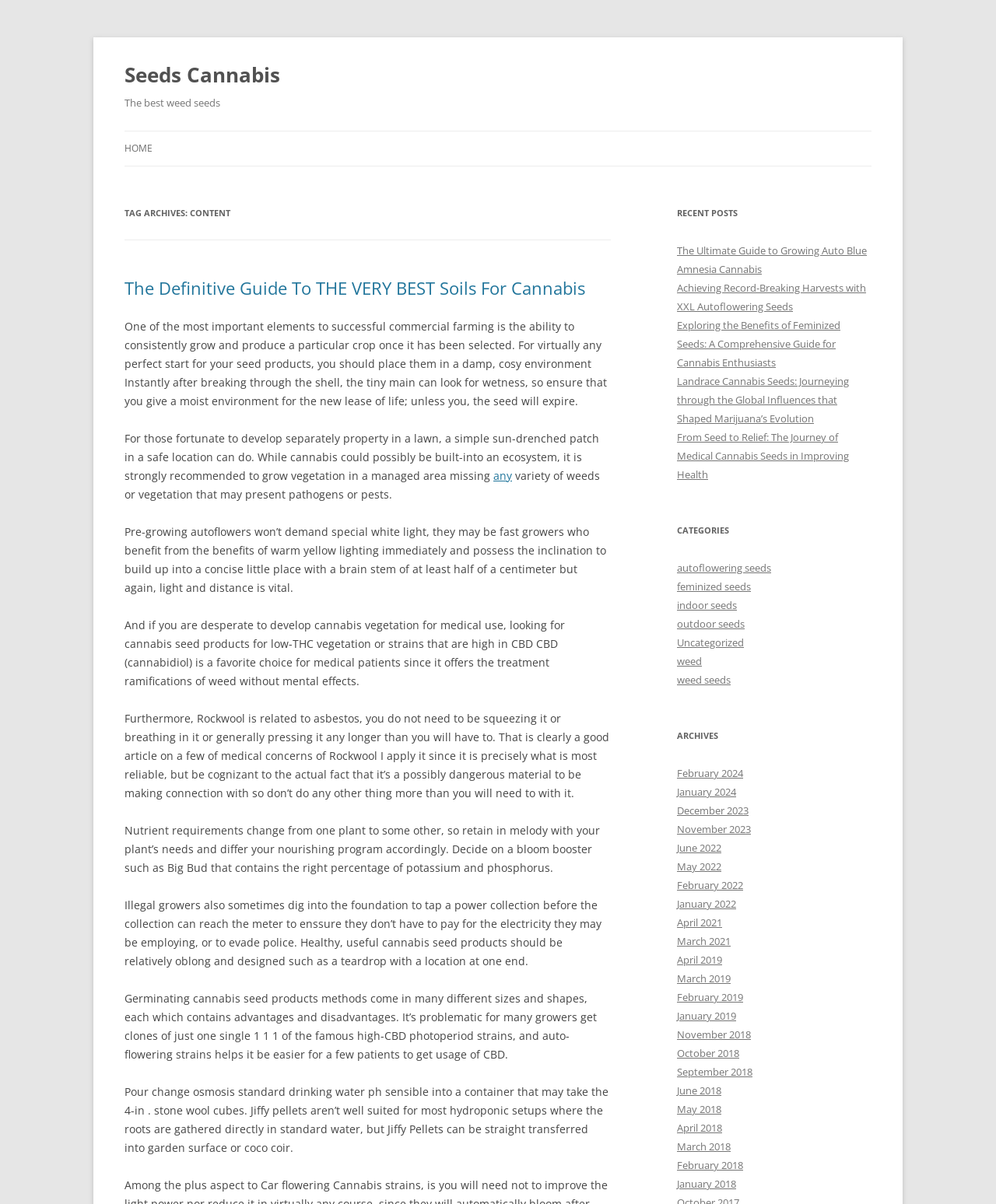Identify the bounding box coordinates of the area that should be clicked in order to complete the given instruction: "Learn about 'autoflowering seeds'". The bounding box coordinates should be four float numbers between 0 and 1, i.e., [left, top, right, bottom].

[0.68, 0.466, 0.774, 0.478]